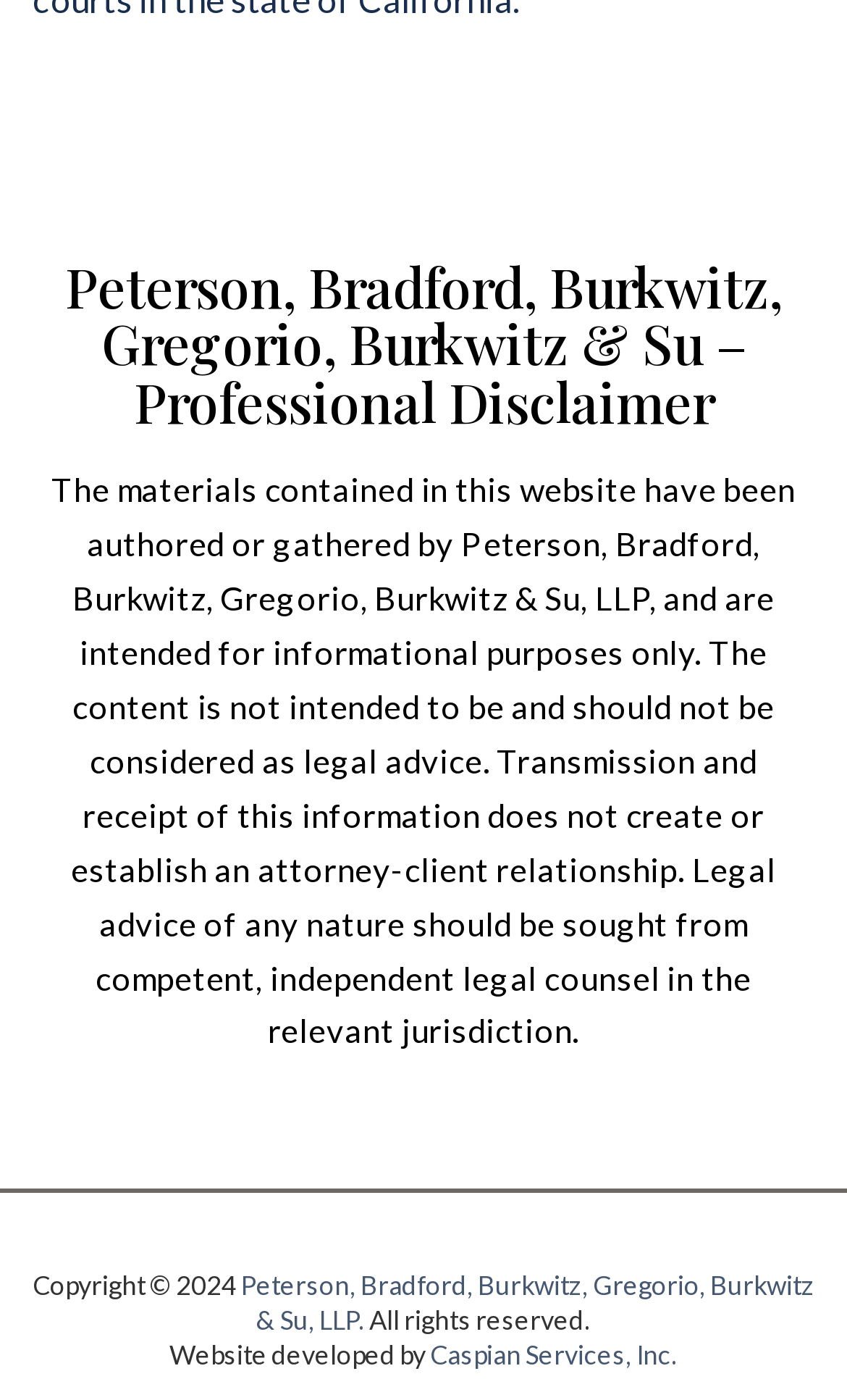Analyze the image and answer the question with as much detail as possible: 
What is the relationship between the website content and legal advice?

The relationship between the website content and legal advice can be inferred from the static text element that states 'The content is not intended to be and should not be considered as legal advice'.